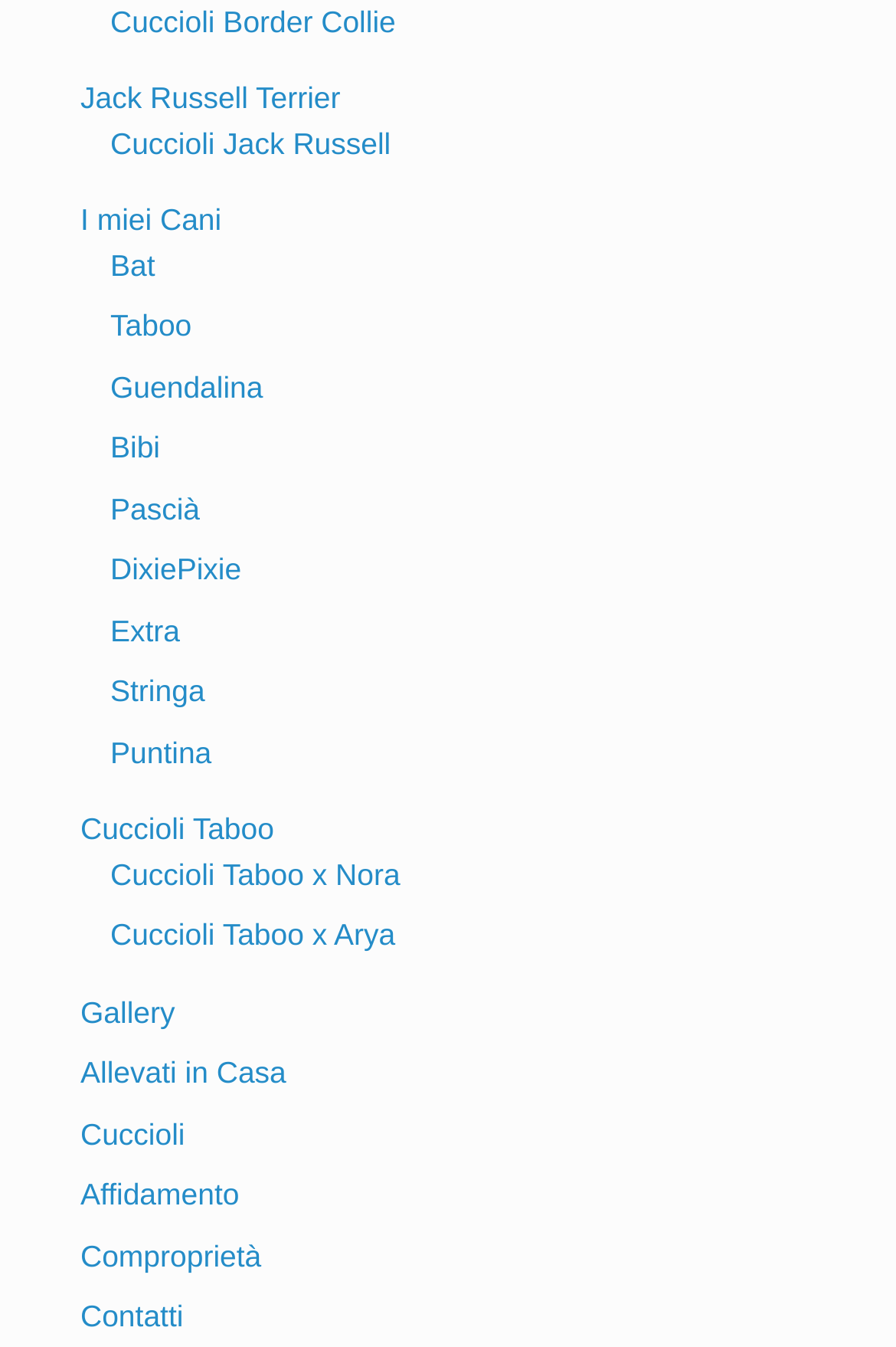Respond with a single word or phrase for the following question: 
What is the last link on the webpage?

Contatti